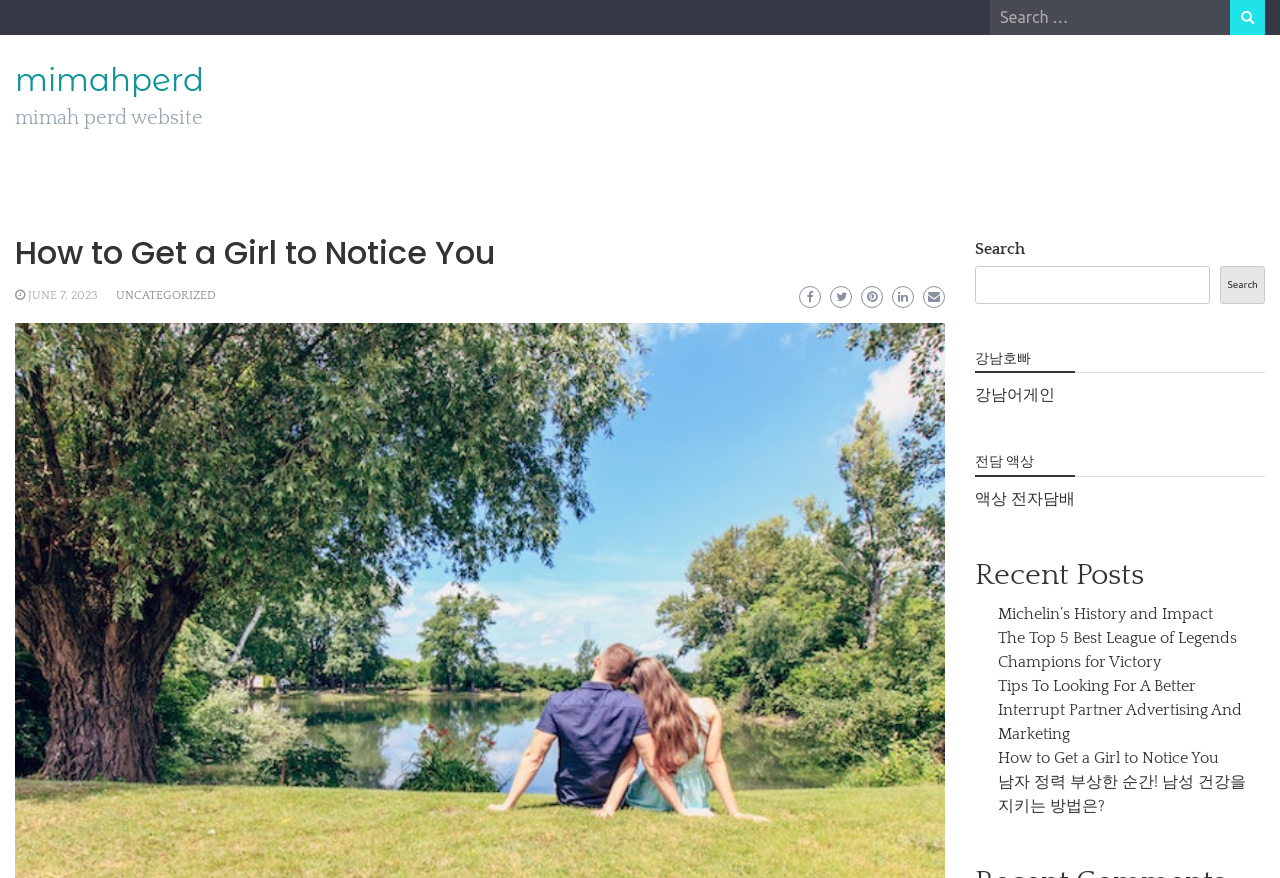Identify the bounding box coordinates for the element you need to click to achieve the following task: "Check out the 'Common Container Gardening Mistakes' article". The coordinates must be four float values ranging from 0 to 1, formatted as [left, top, right, bottom].

None